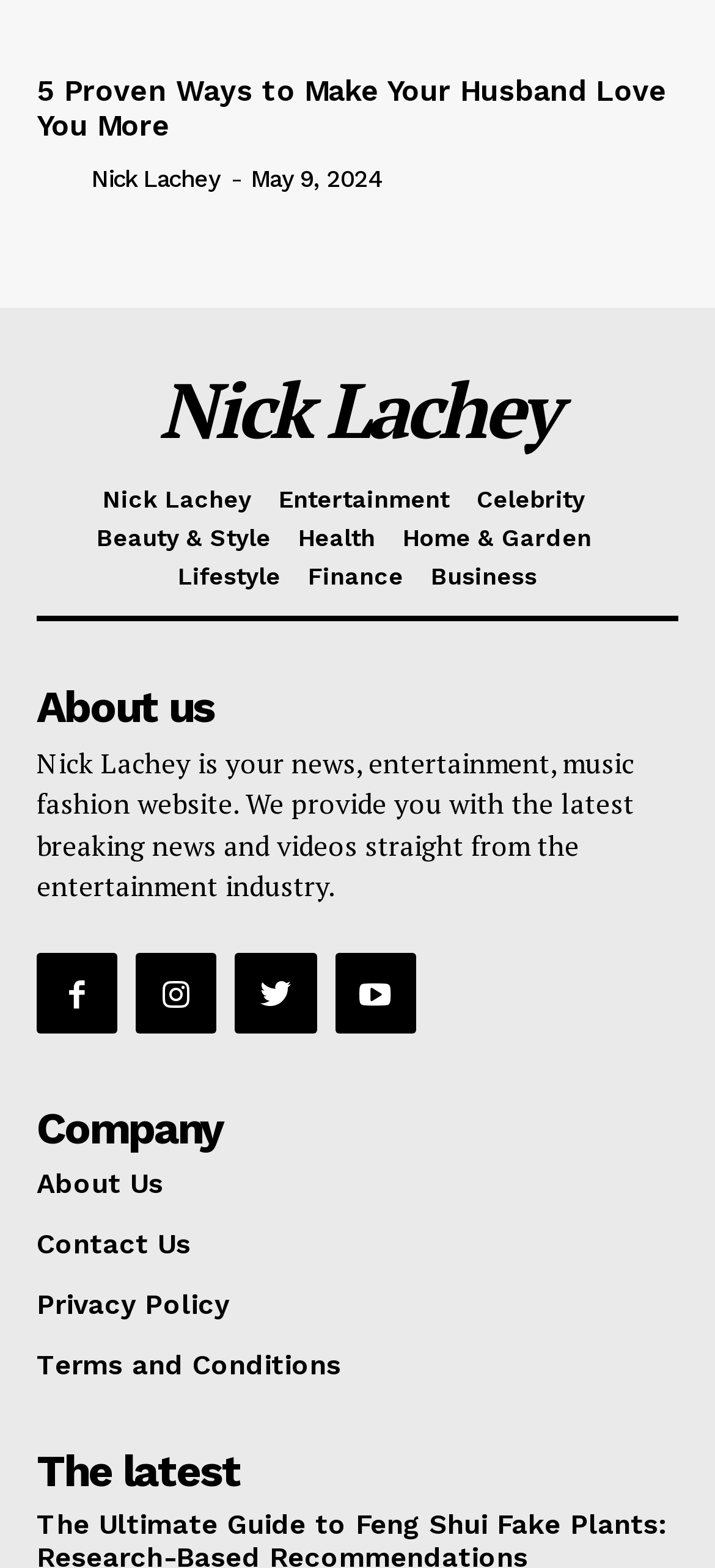Please mark the clickable region by giving the bounding box coordinates needed to complete this instruction: "contact us".

[0.051, 0.783, 0.949, 0.804]